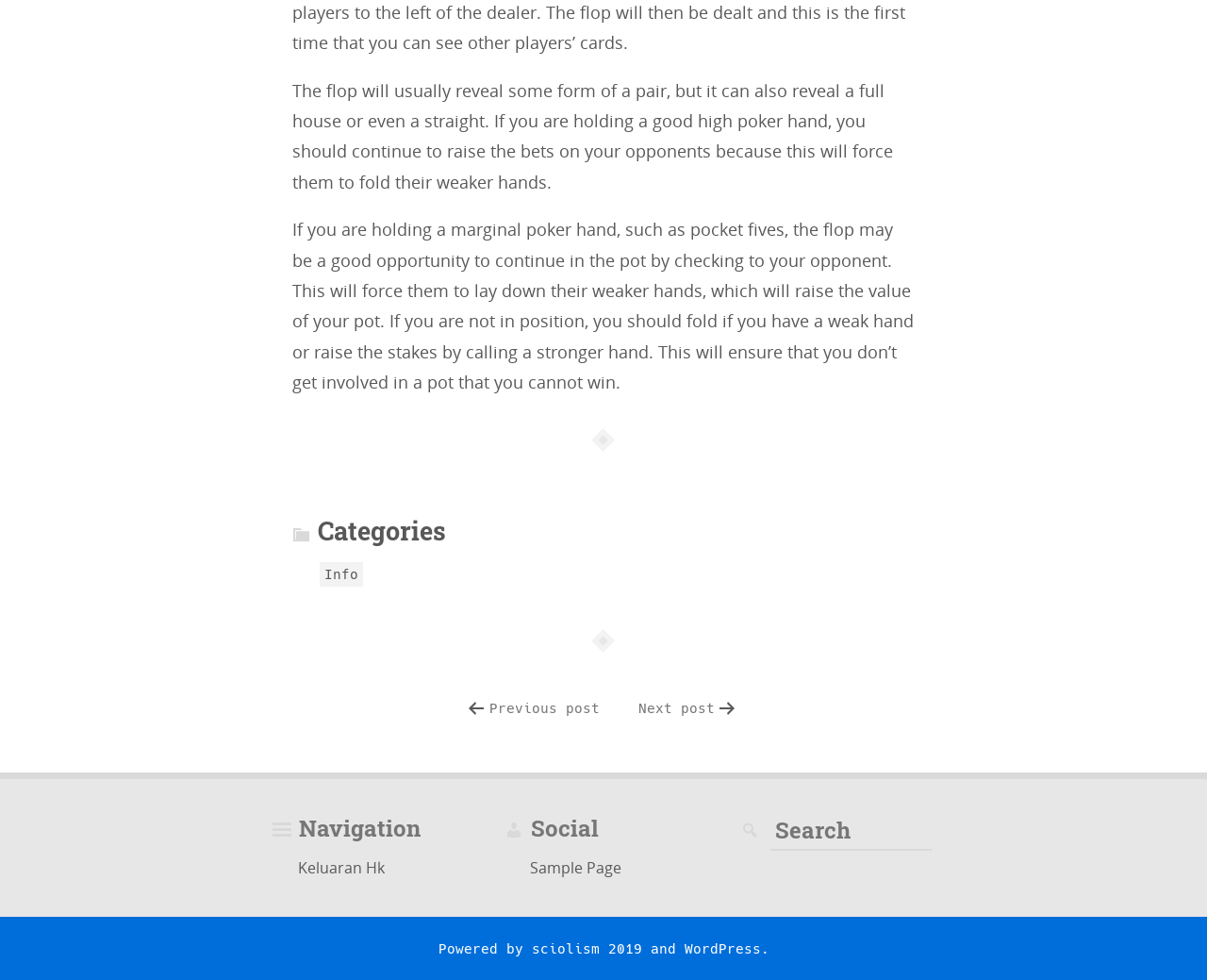Provide the bounding box coordinates of the HTML element described as: "Keluaran Hk". The bounding box coordinates should be four float numbers between 0 and 1, i.e., [left, top, right, bottom].

[0.243, 0.87, 0.323, 0.901]